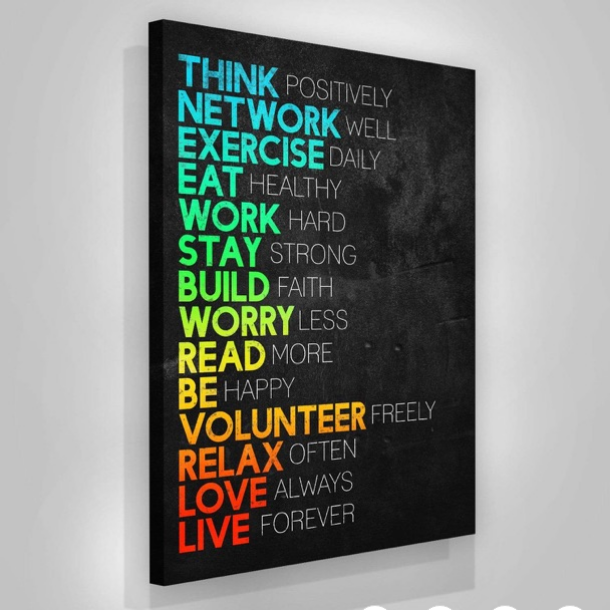Provide a thorough and detailed caption for the image.

The image features an inspirational poster titled "Positive Mindset," displayed in a modern frame. The background is black, providing a striking contrast to the colorful text arranged vertically. Each line emphasizes an important mantra for personal development and well-being. The words "THINK," "NETWORK," "EXERCISE," "EAT," "WORK," "STAY," "BUILD," "WORRY," "READ," "BE," "VOLUNTEER," "RELAX," "LOVE," and "LIVE" are highlighted in vibrant hues ranging from blue to red. Each command is paired with an encouraging adverb, reinforcing the concept of living a fulfilling, optimistic life. This artwork serves as a daily reminder to cultivate positive habits and maintain a healthy mindset.